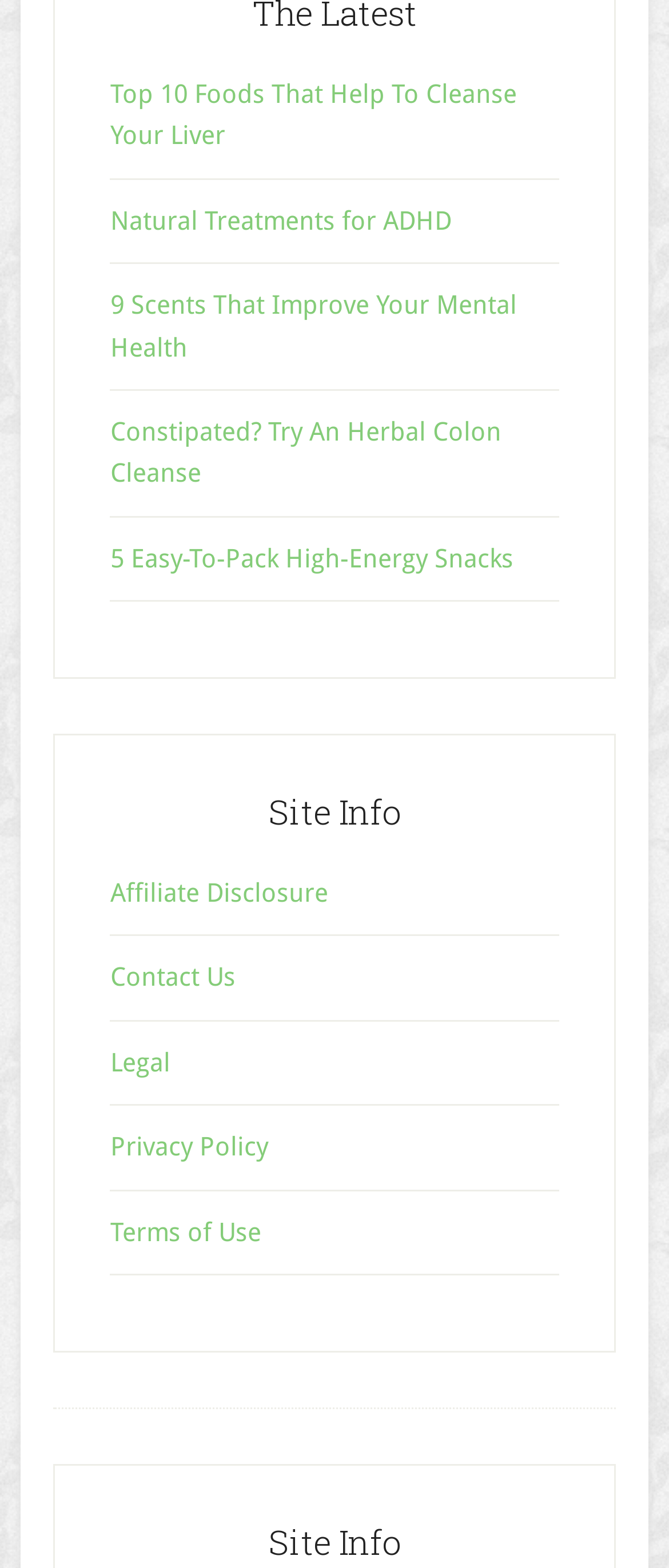Please study the image and answer the question comprehensively:
How many sections are there on the webpage?

There are two sections on the webpage: one with links to various health-related topics and another with links to 'Site Info'.